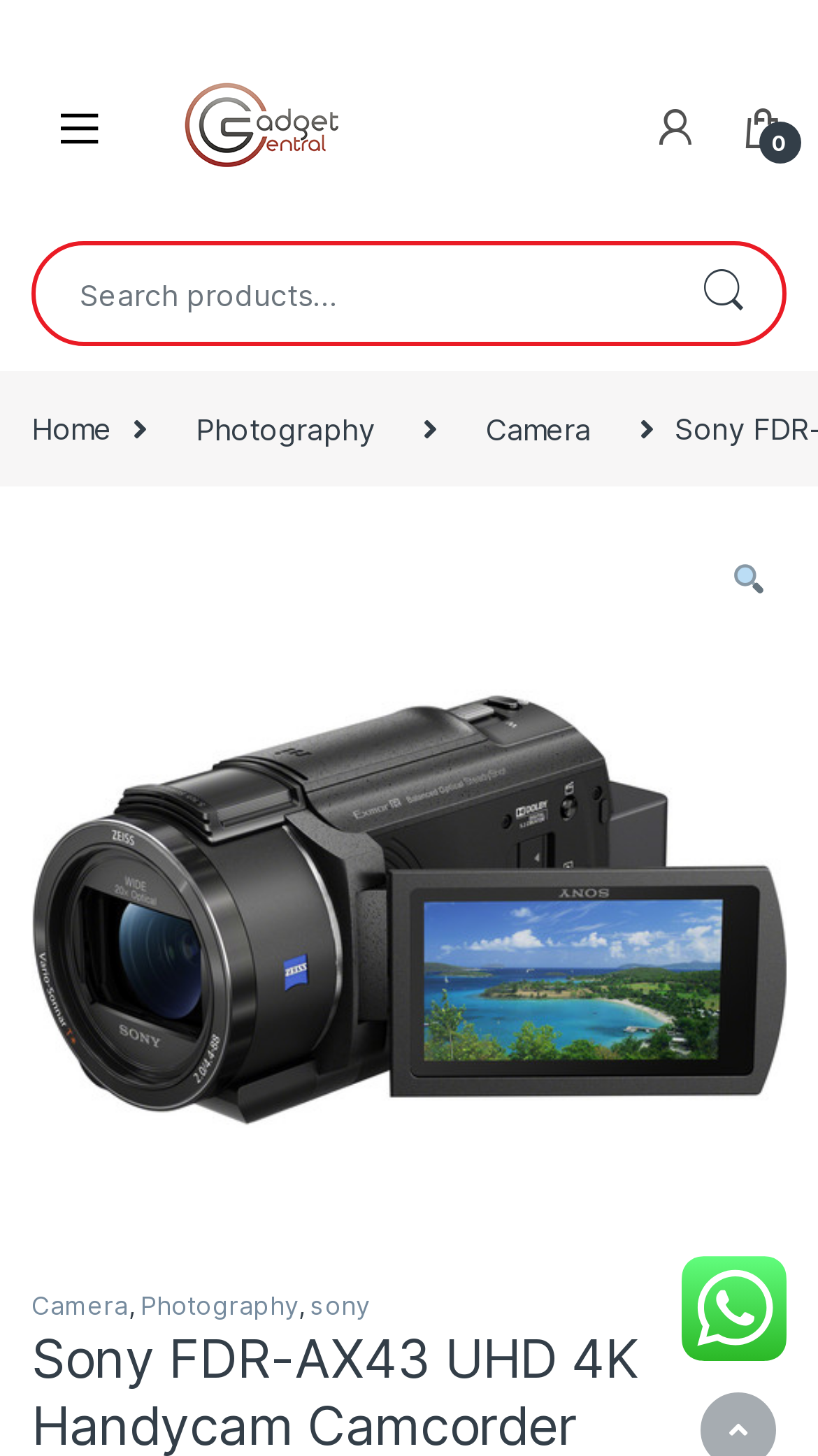Find the bounding box coordinates for the element that must be clicked to complete the instruction: "Search for a product". The coordinates should be four float numbers between 0 and 1, indicated as [left, top, right, bottom].

[0.044, 0.169, 0.813, 0.235]